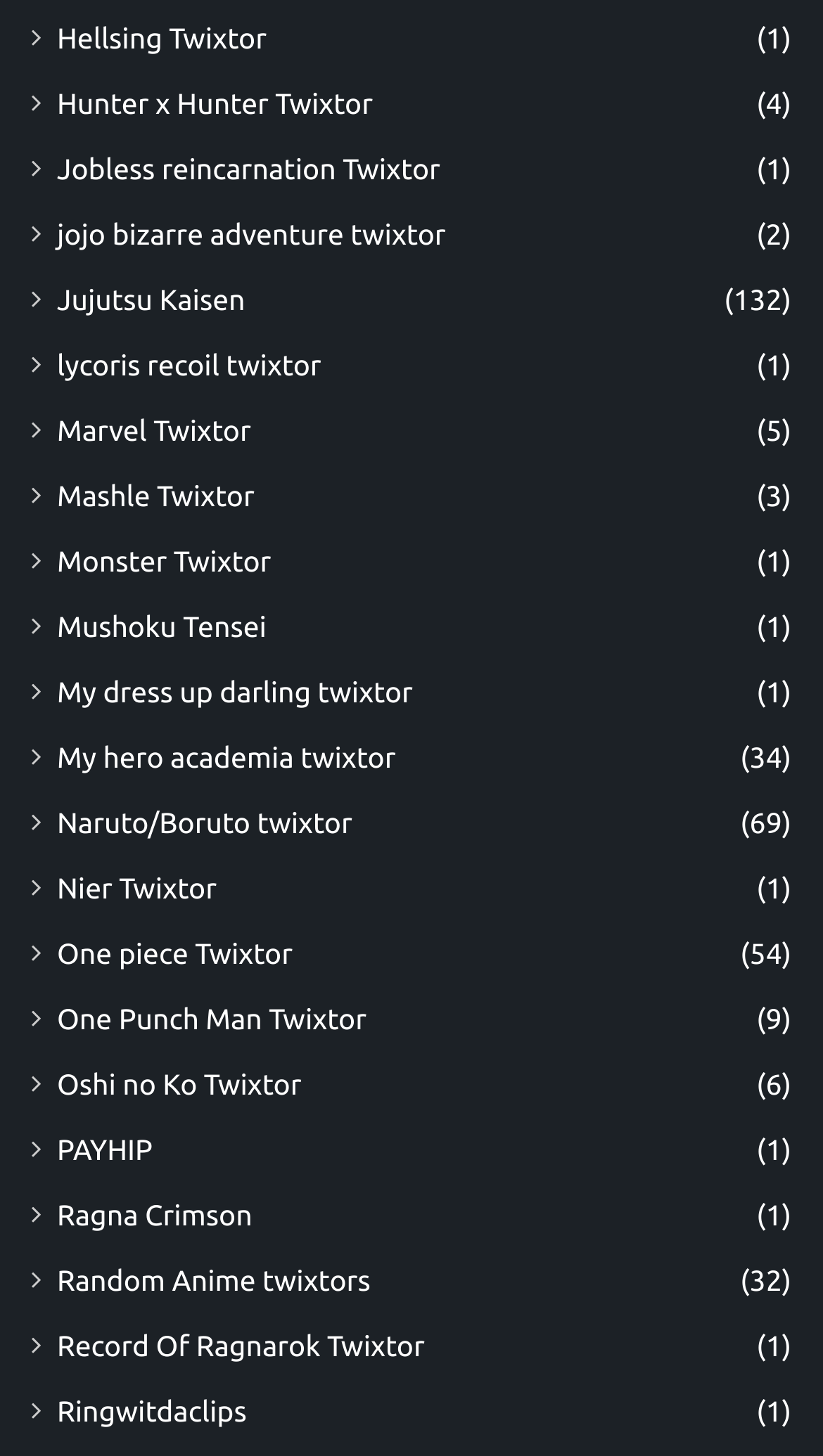Please determine the bounding box coordinates of the element to click on in order to accomplish the following task: "Click on Hellsing Twixtor". Ensure the coordinates are four float numbers ranging from 0 to 1, i.e., [left, top, right, bottom].

[0.069, 0.011, 0.324, 0.042]